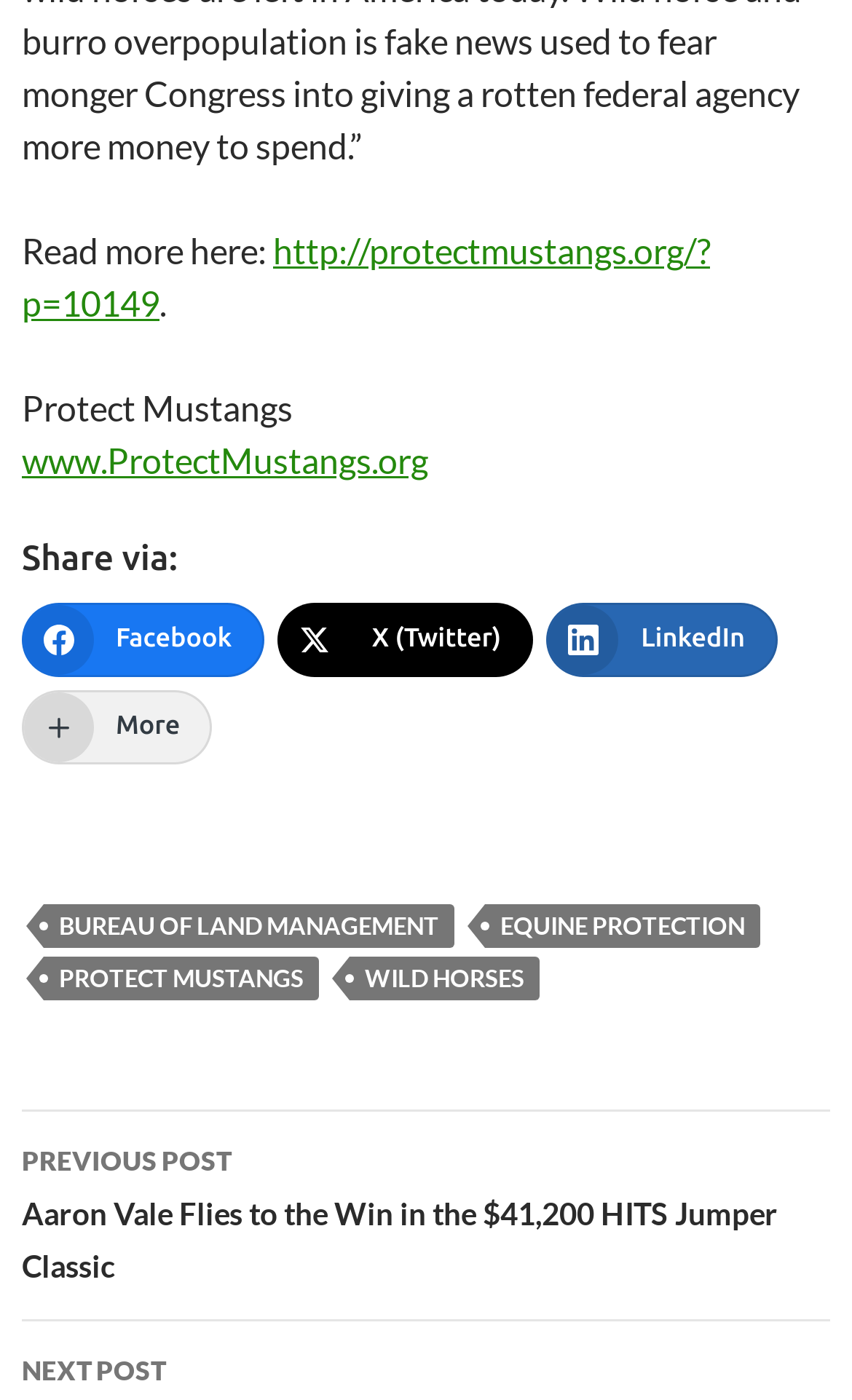How many links are present in the footer section?
Please interpret the details in the image and answer the question thoroughly.

The footer section contains four links: 'BUREAU OF LAND MANAGEMENT', 'EQUINE PROTECTION', 'PROTECT MUSTANGS', and 'WILD HORSES'.